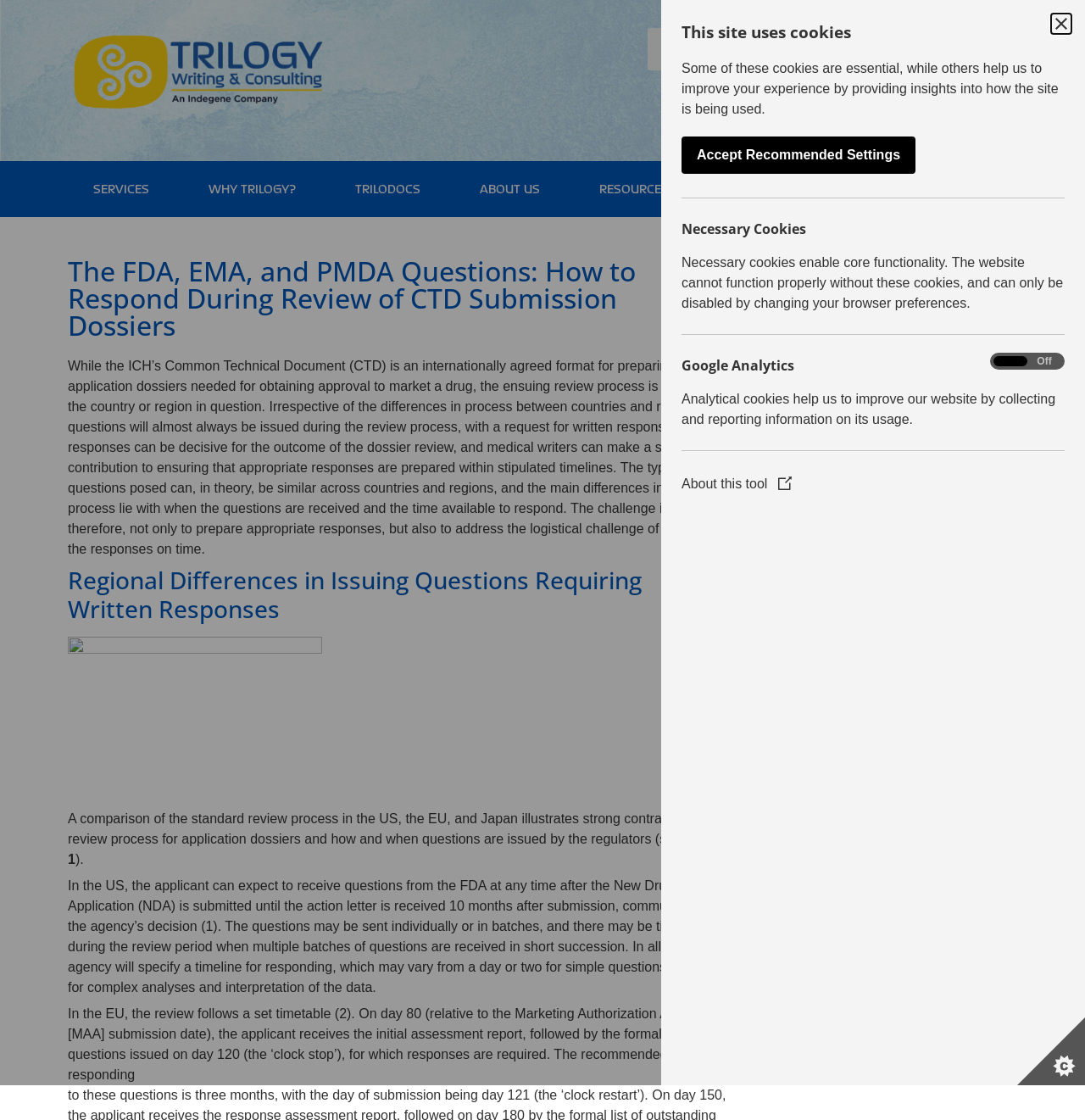Predict the bounding box coordinates of the area that should be clicked to accomplish the following instruction: "Click the Trilogy Writing and Consulting Logo". The bounding box coordinates should consist of four float numbers between 0 and 1, i.e., [left, top, right, bottom].

[0.055, 0.01, 0.311, 0.118]